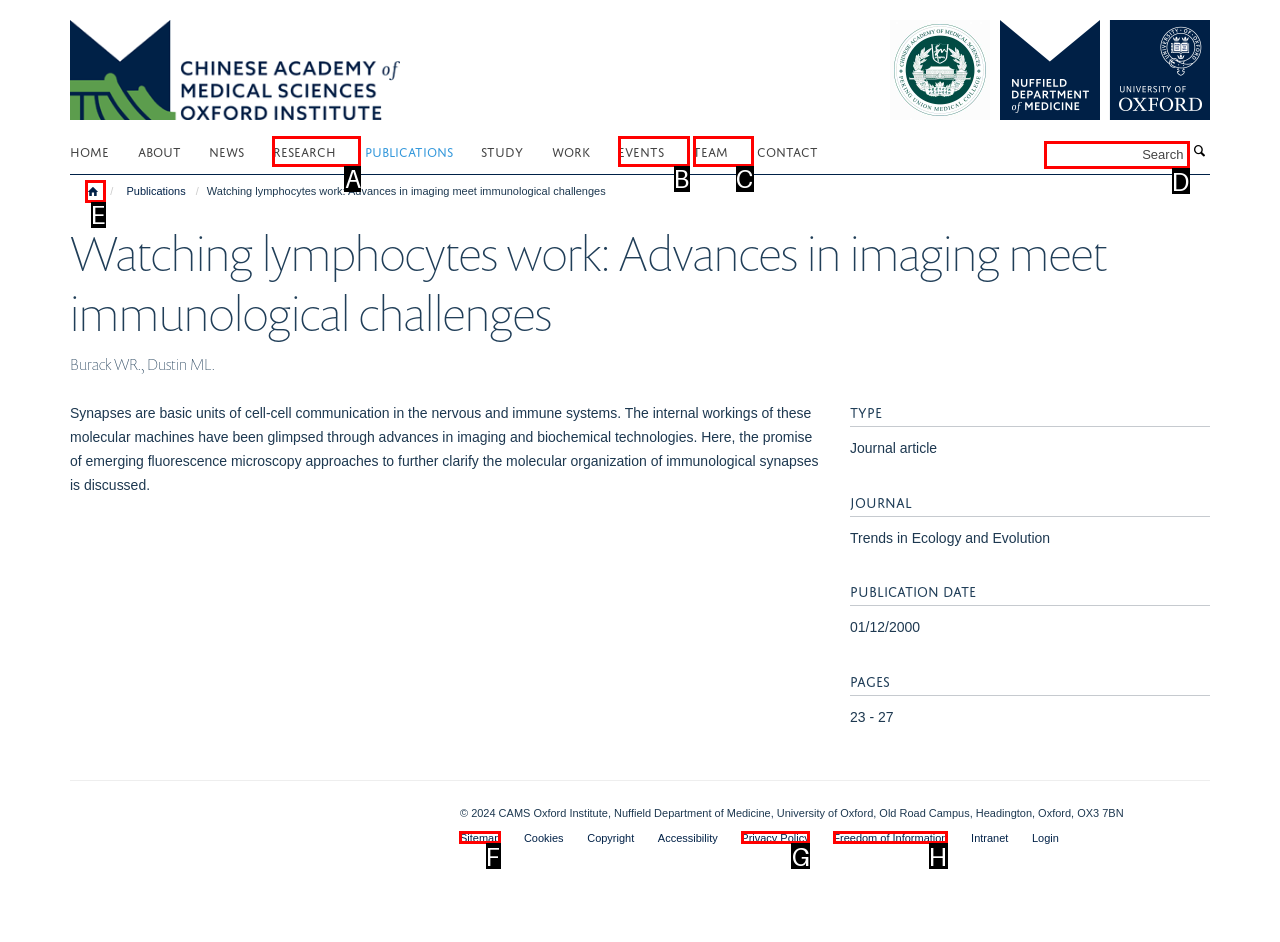Tell me which one HTML element I should click to complete the following task: Search for something
Answer with the option's letter from the given choices directly.

None